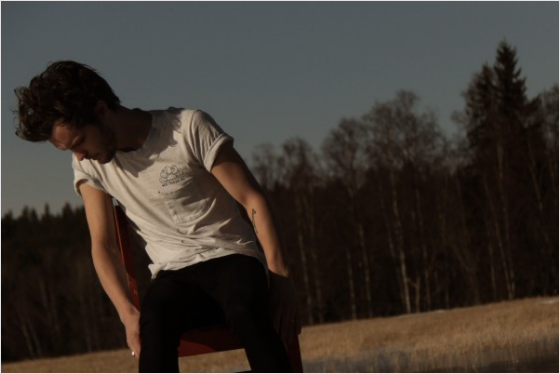What is the man's hair type?
Based on the screenshot, provide your answer in one word or phrase.

curly